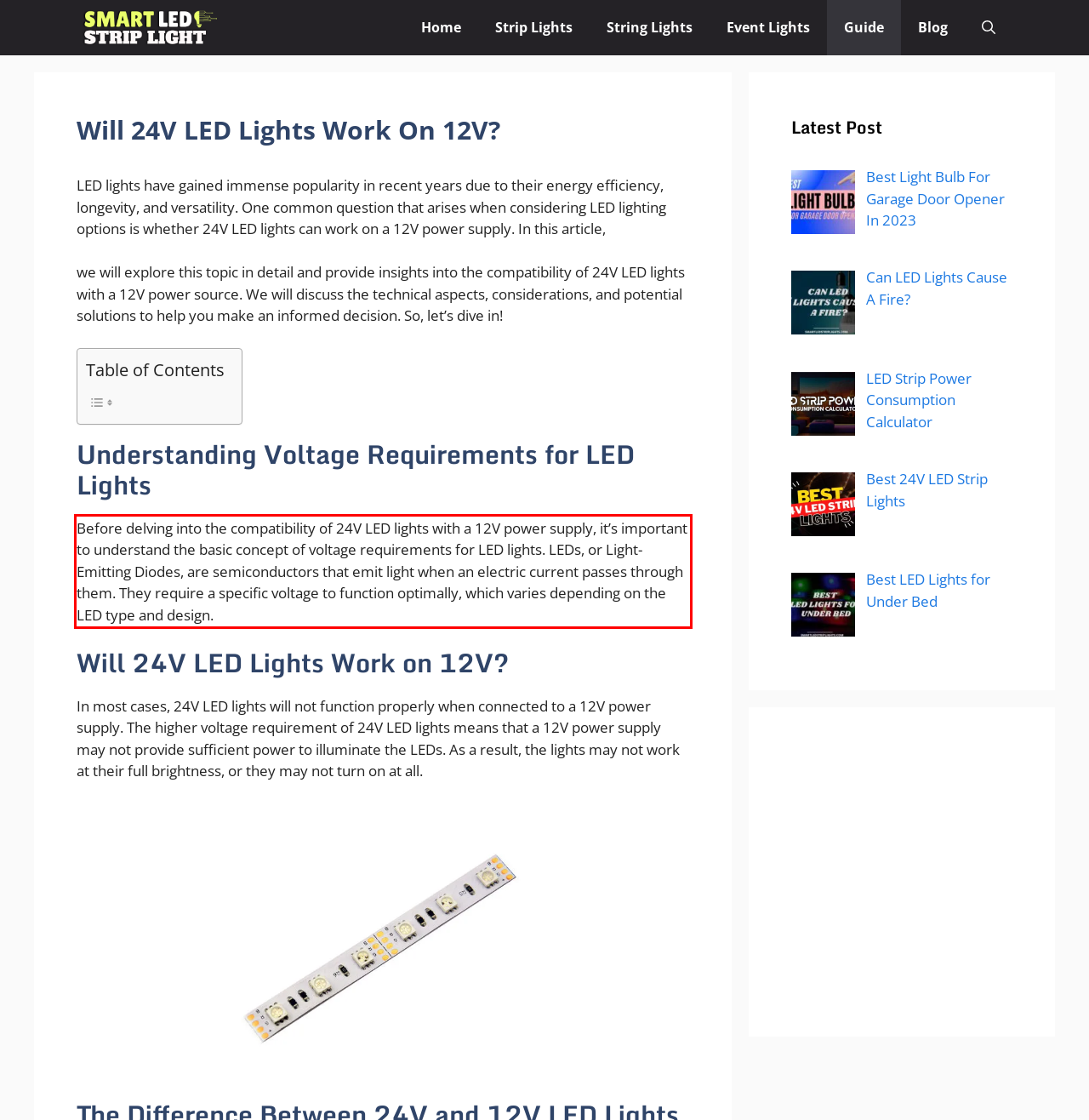There is a UI element on the webpage screenshot marked by a red bounding box. Extract and generate the text content from within this red box.

Before delving into the compatibility of 24V LED lights with a 12V power supply, it’s important to understand the basic concept of voltage requirements for LED lights. LEDs, or Light-Emitting Diodes, are semiconductors that emit light when an electric current passes through them. They require a specific voltage to function optimally, which varies depending on the LED type and design.